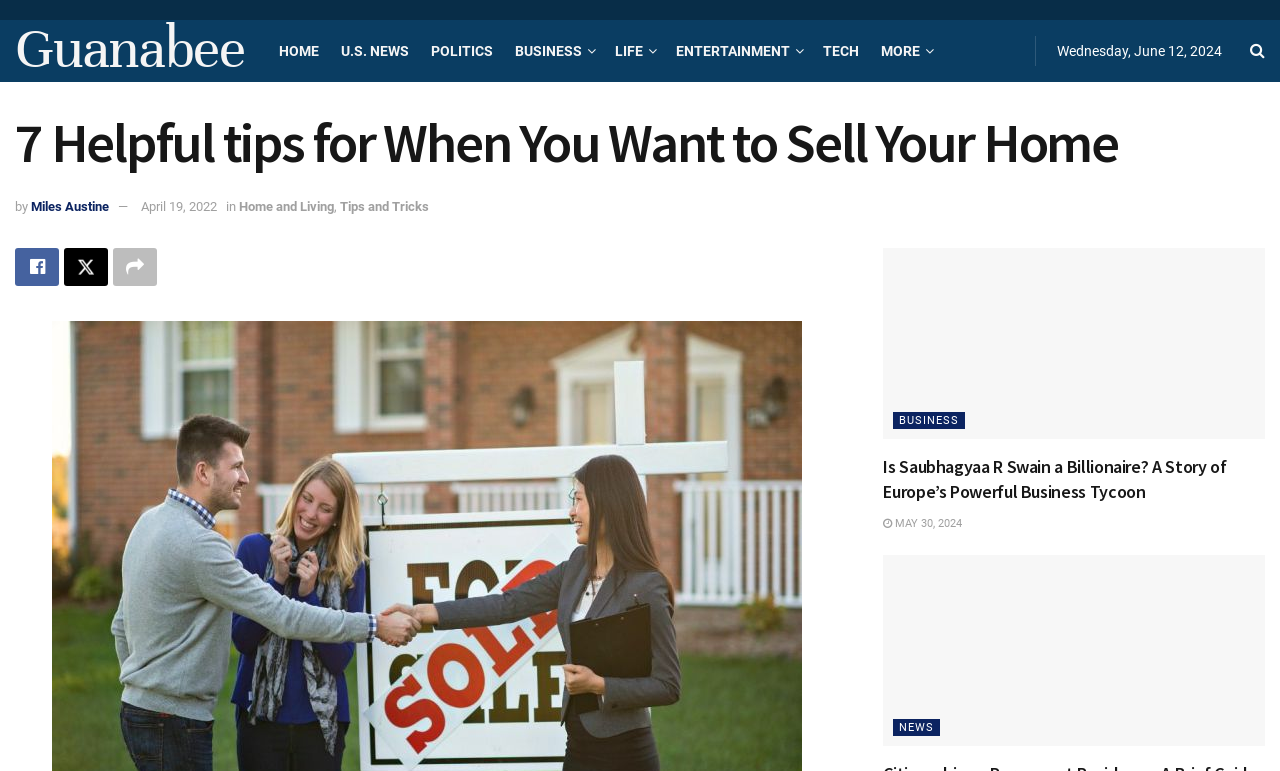Please respond to the question using a single word or phrase:
What is the category of the article?

Home and Living